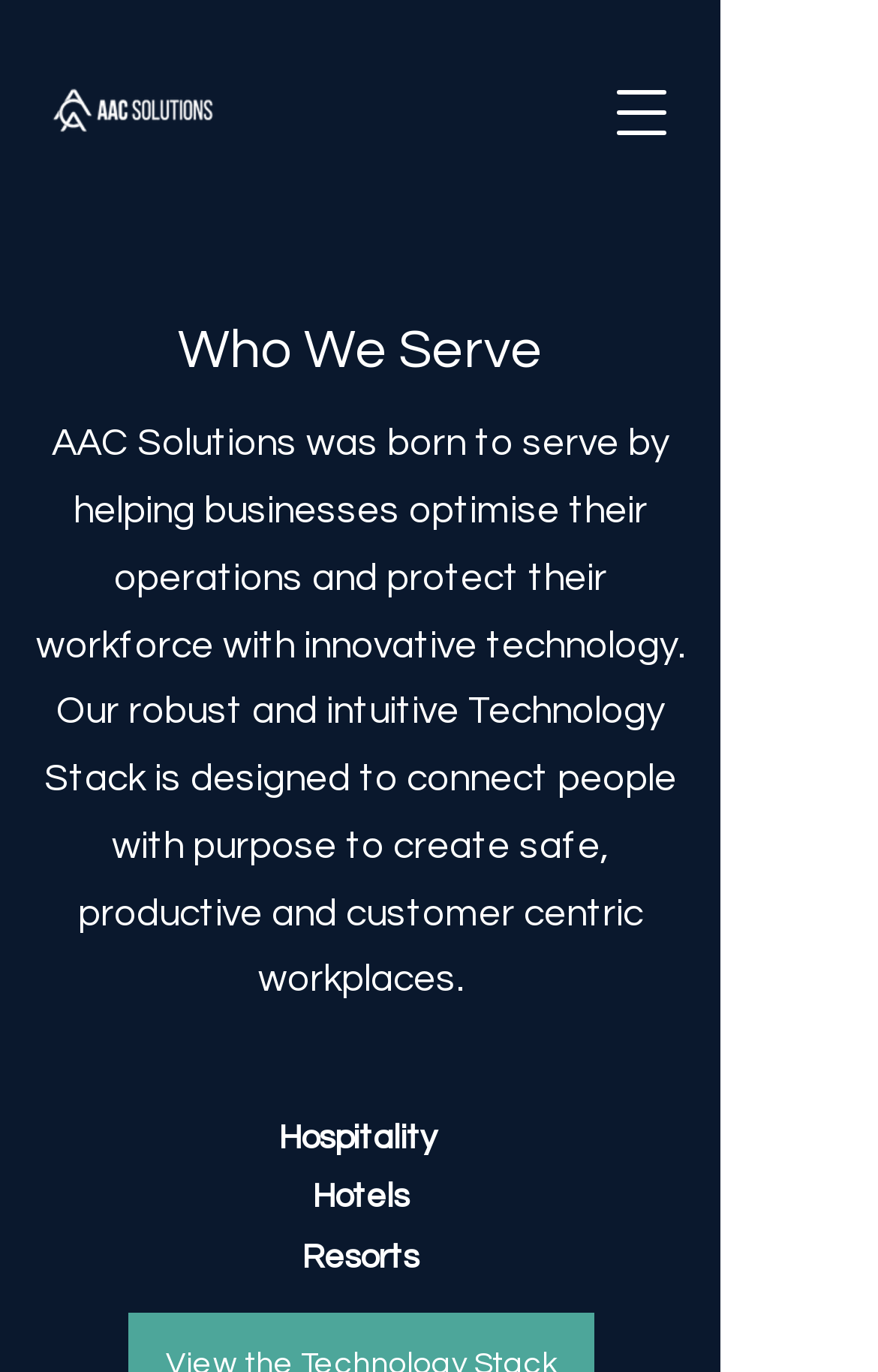Bounding box coordinates are to be given in the format (top-left x, top-left y, bottom-right x, bottom-right y). All values must be floating point numbers between 0 and 1. Provide the bounding box coordinate for the UI element described as: aria-label="Open navigation menu"

[0.679, 0.049, 0.782, 0.115]